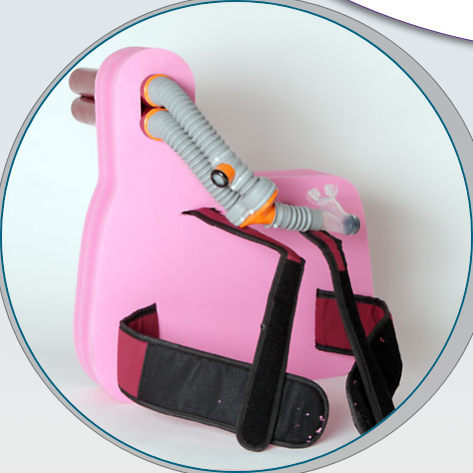Describe the image thoroughly, including all noticeable details.

The image features a vibrant pink snorkeling device designed for ease of use and comfort in the underwater experience. This innovative product prominently showcases its ergonomic design, which includes a padded back support and adjustable straps for a secure fit. 

Attached to the device is a flexible tube that facilitates breathing, ensuring that users can snorkel without water entering the tube, making it suitable for individuals of all skill levels. The image beautifully captures the charm and simplicity of this device, highlighting its potential to provide freedom and enjoyment in snorkeling. This reflects the enduring passion of its creators to bring enjoyable underwater adventures to everyone, regardless of experience.